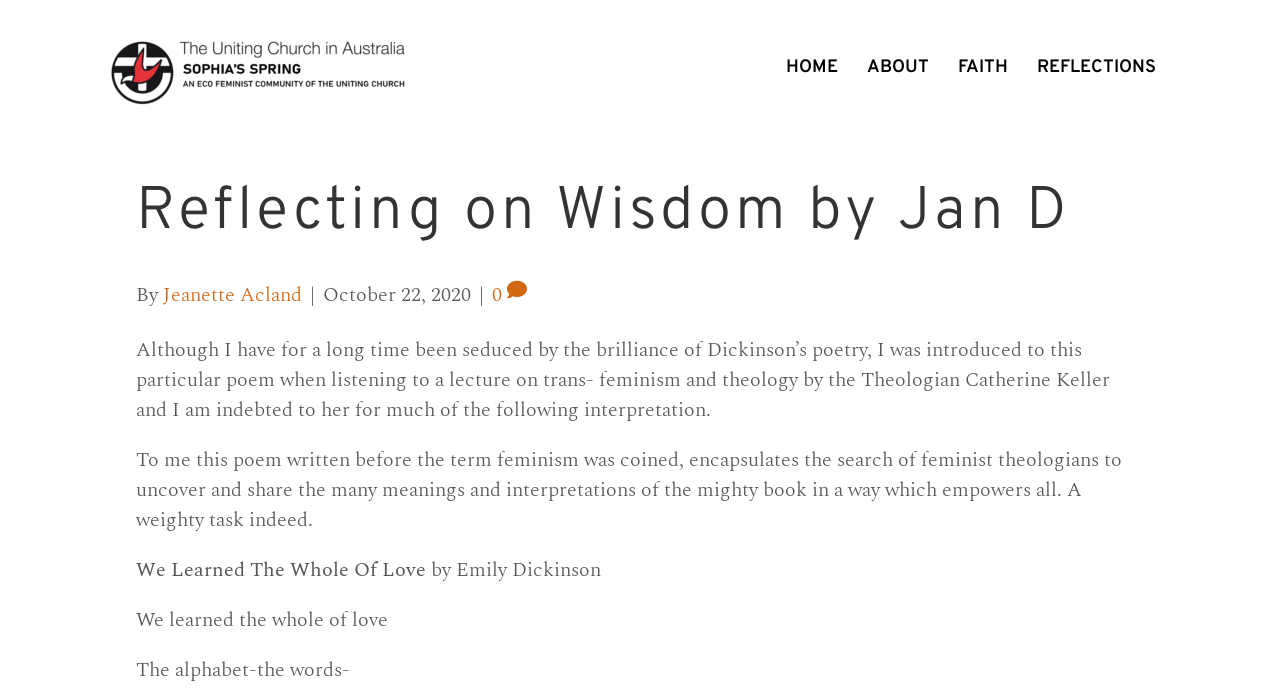Please find and provide the title of the webpage.

Reflecting on Wisdom by Jan D